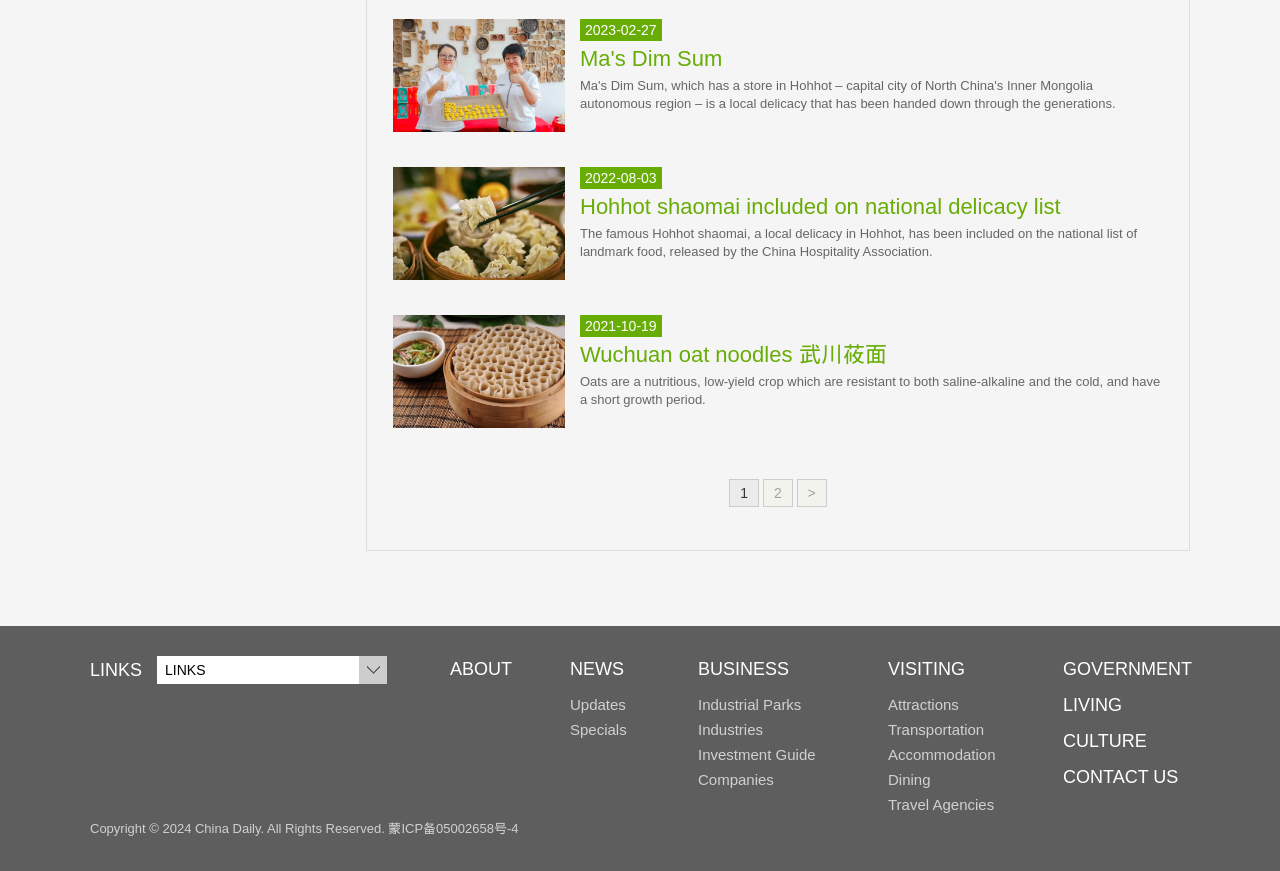Identify the bounding box for the element characterized by the following description: "Ma's Dim Sum".

[0.453, 0.053, 0.564, 0.082]